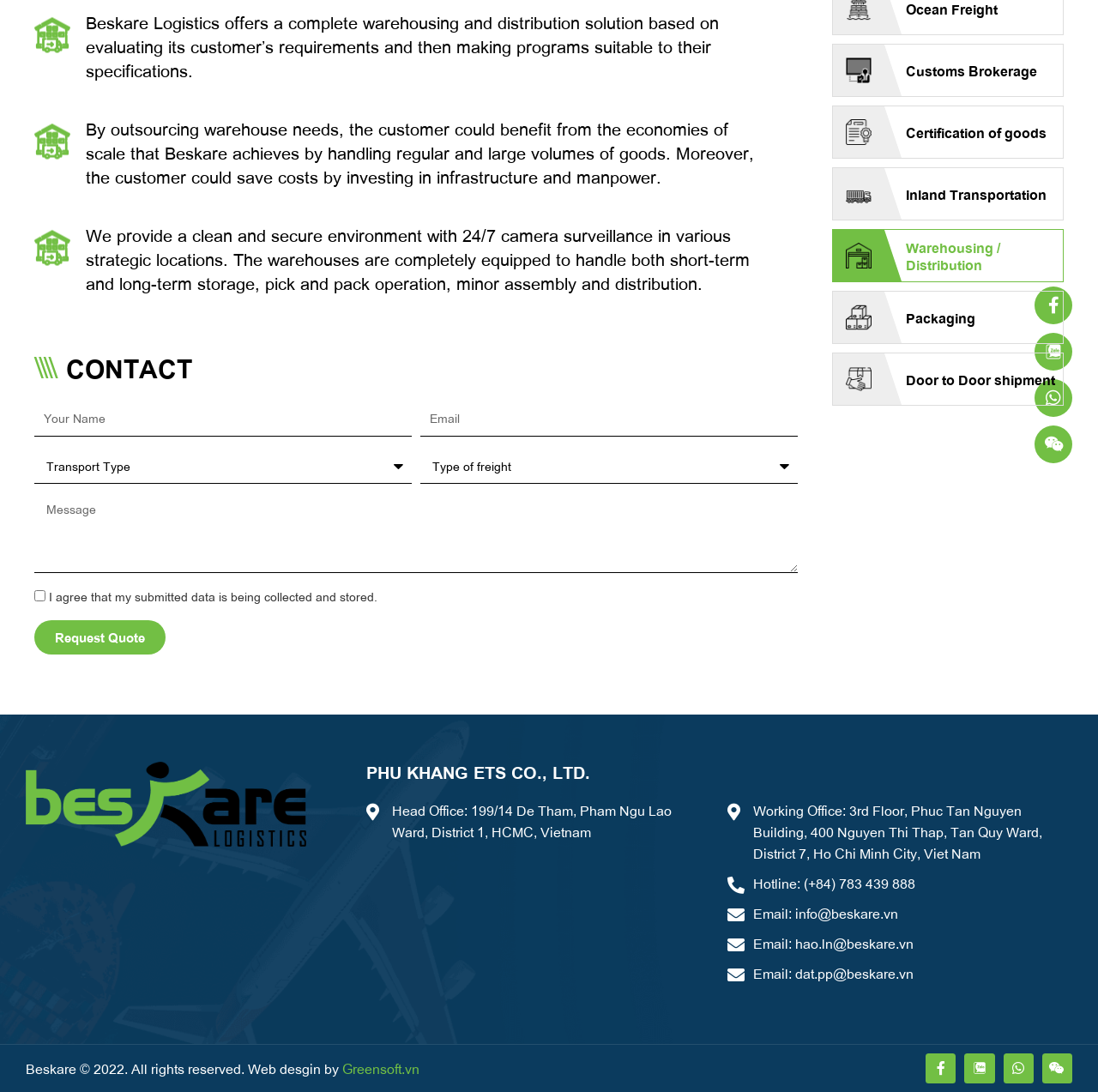Find the bounding box coordinates for the HTML element described in this sentence: "Certification of goods". Provide the coordinates as four float numbers between 0 and 1, in the format [left, top, right, bottom].

[0.759, 0.097, 0.968, 0.145]